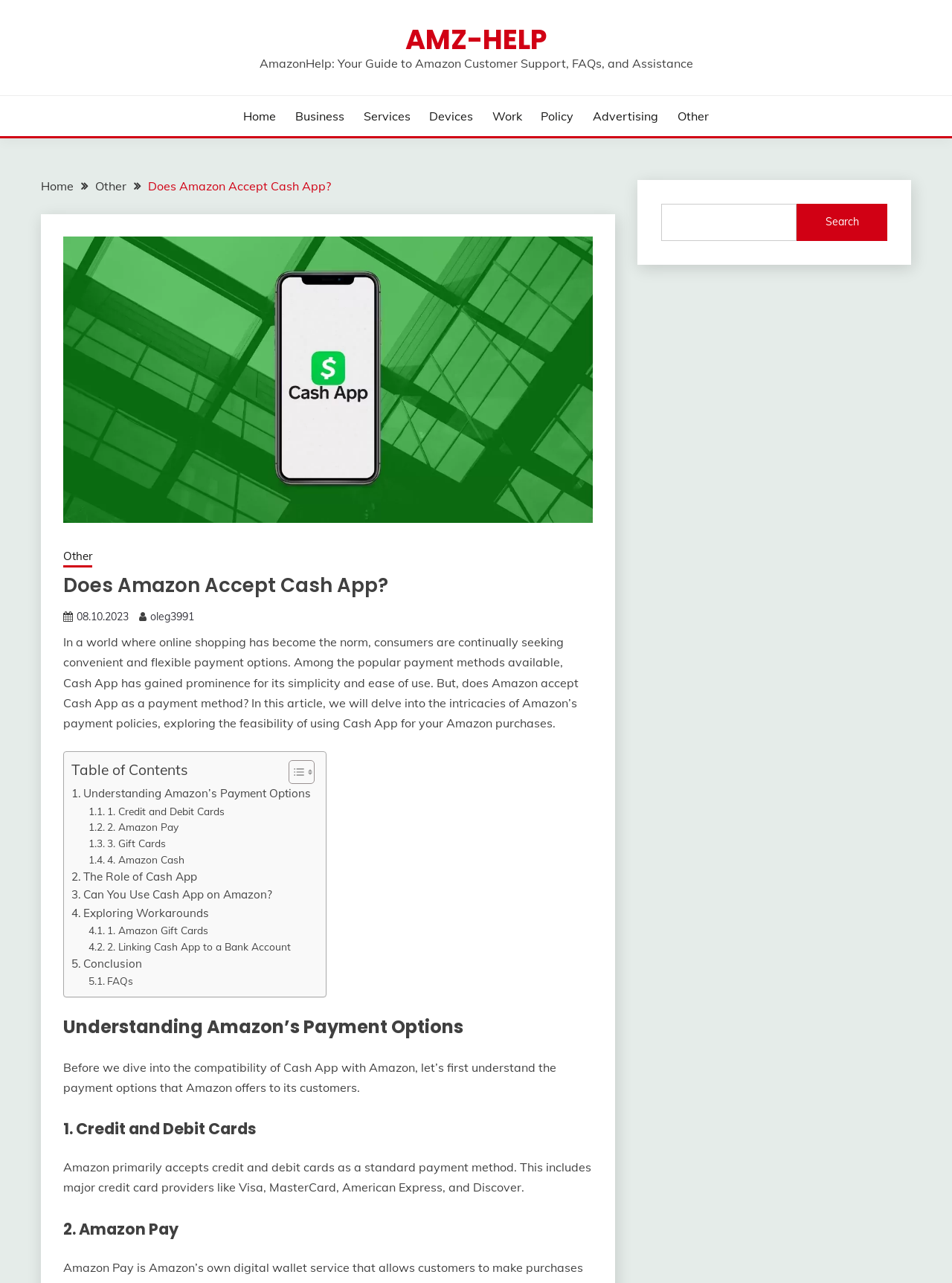Identify and provide the main heading of the webpage.

Does Amazon Accept Cash App?